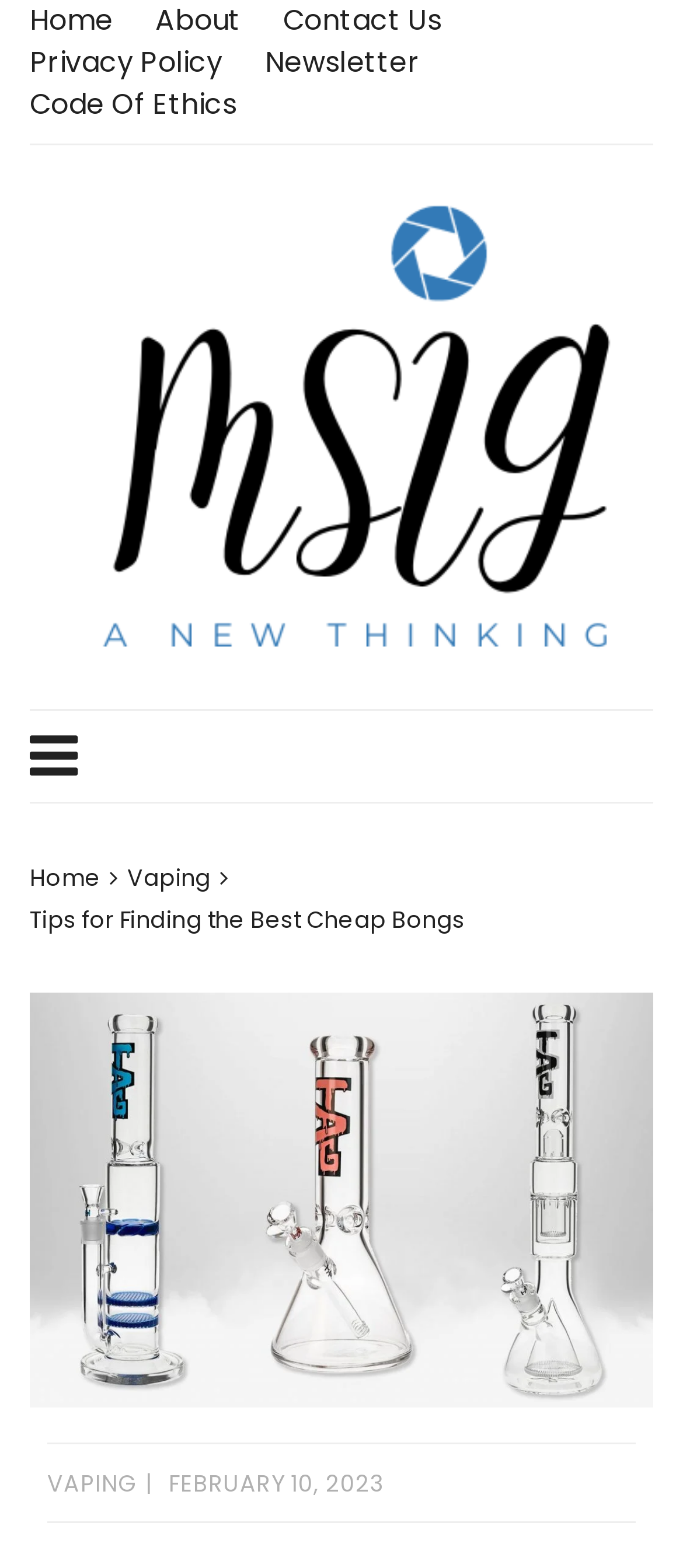Provide your answer in one word or a succinct phrase for the question: 
What is the name of the website?

MSIG